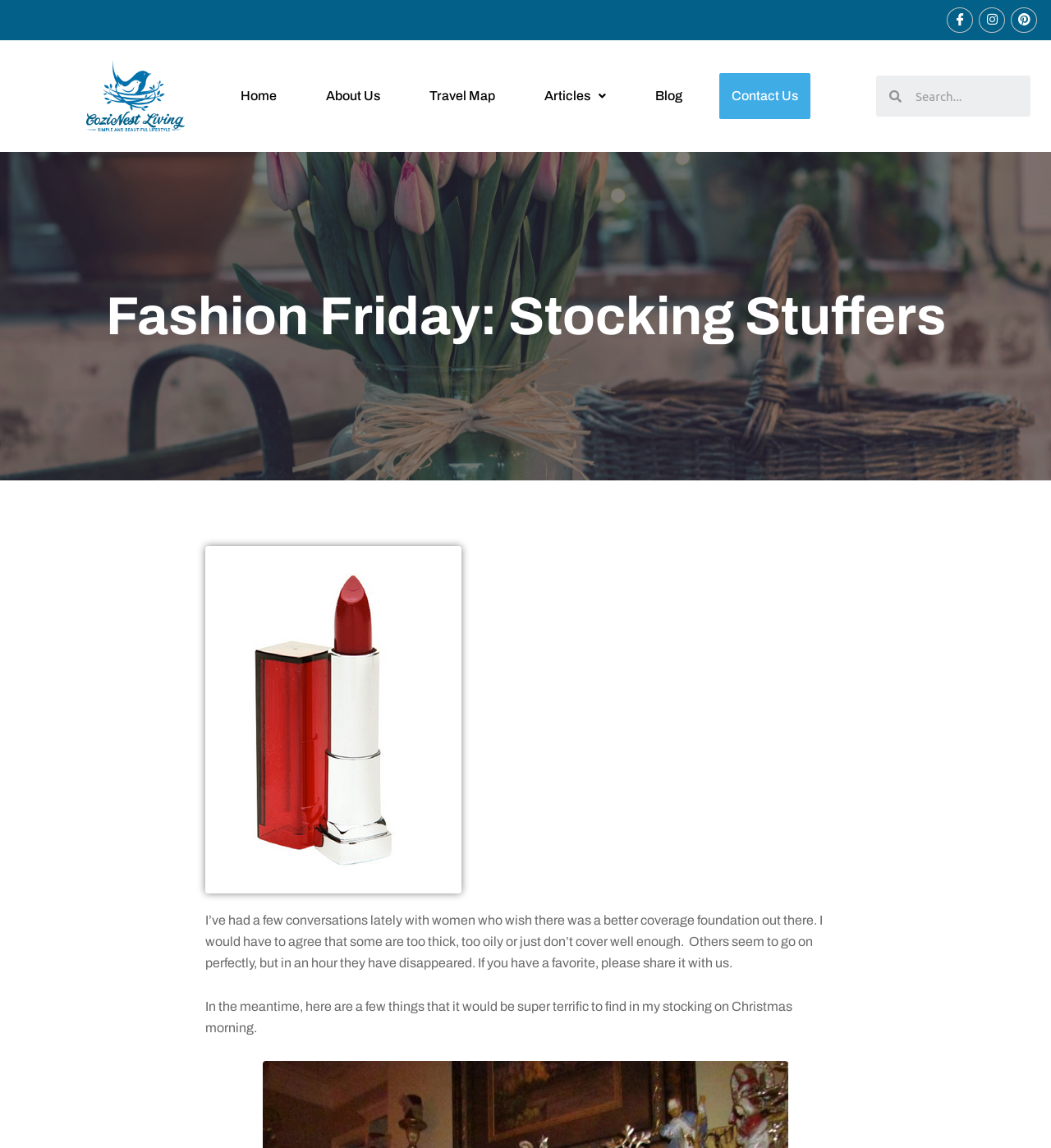What is the topic of the article?
Refer to the image and respond with a one-word or short-phrase answer.

Stocking Stuffers